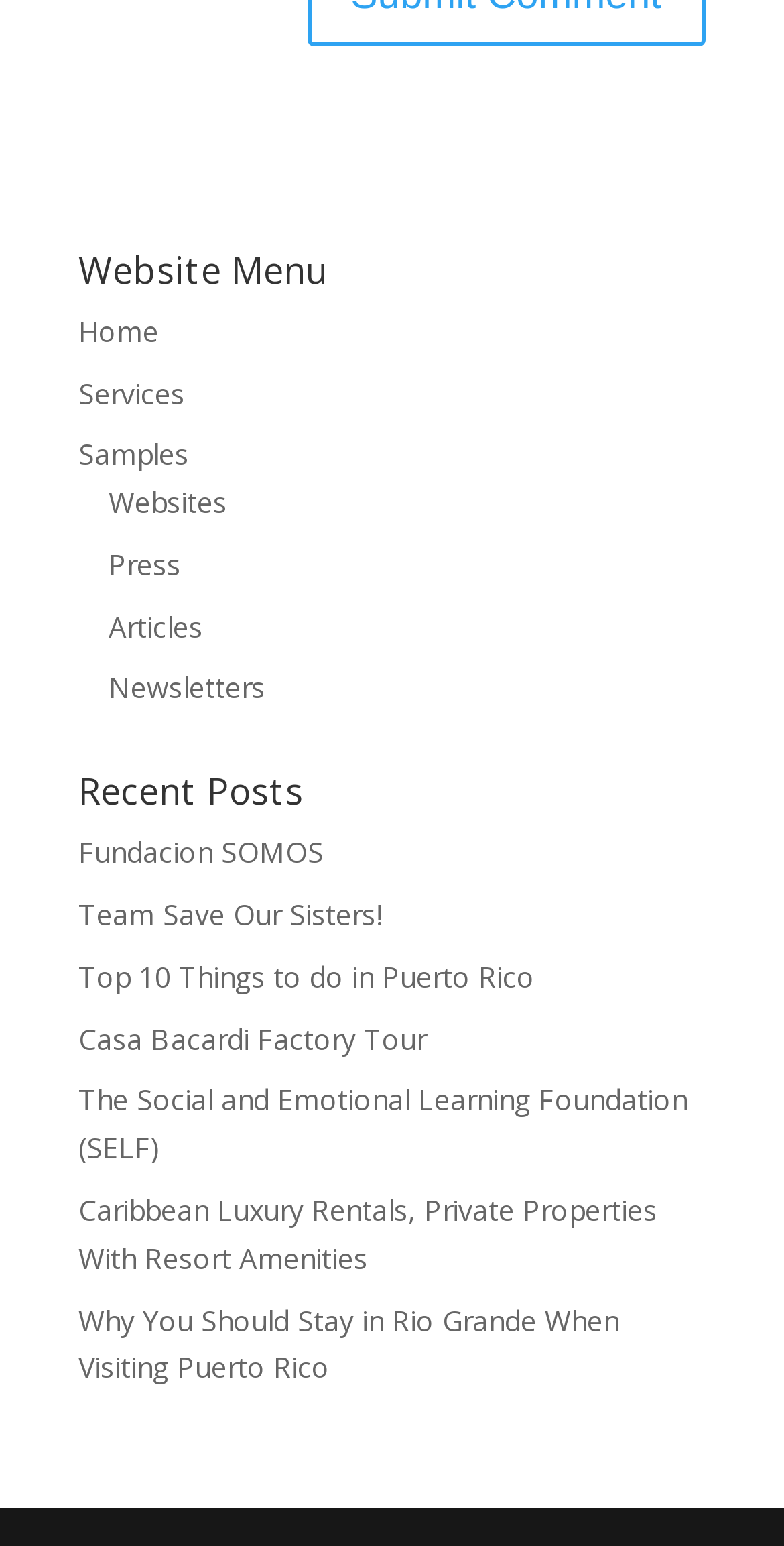Locate the bounding box coordinates of the element that should be clicked to execute the following instruction: "view recent posts".

[0.1, 0.5, 0.9, 0.536]